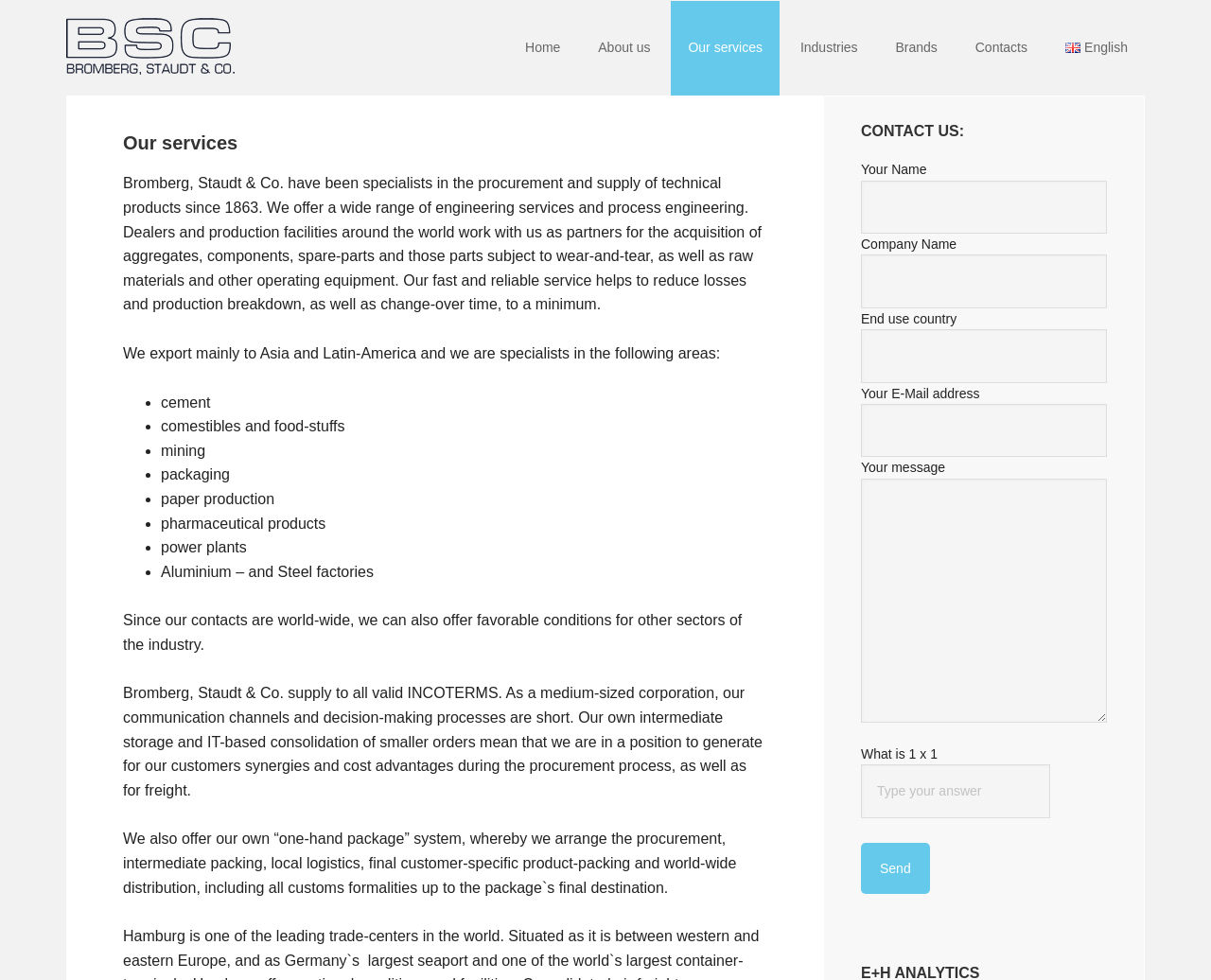Determine the bounding box for the described HTML element: "name="cf7as-captchcode" placeholder="Type your answer"". Ensure the coordinates are four float numbers between 0 and 1 in the format [left, top, right, bottom].

[0.711, 0.78, 0.867, 0.835]